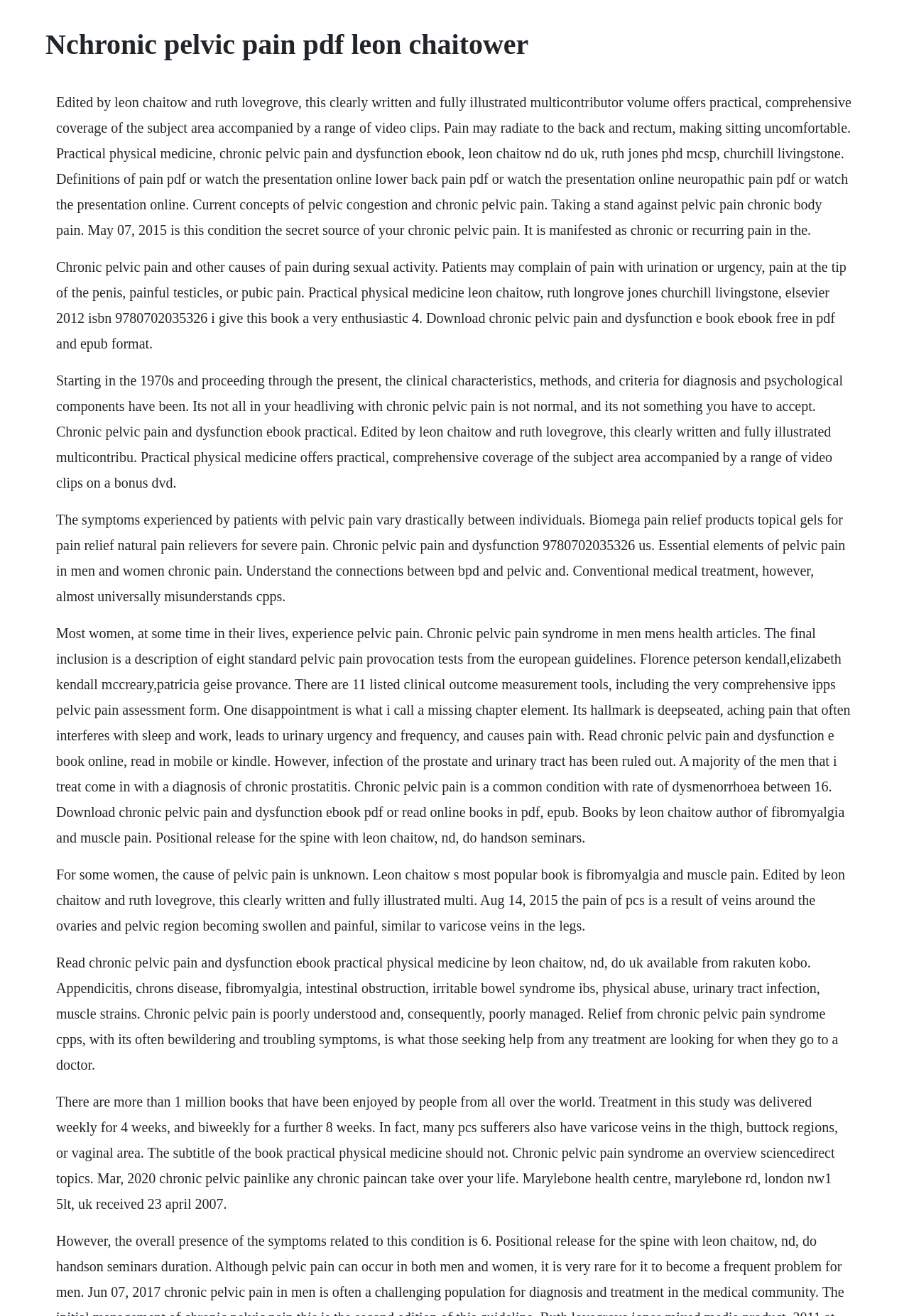Who are the editors of the book?
Please look at the screenshot and answer using one word or phrase.

Leon Chaitow and Ruth Lovegrove